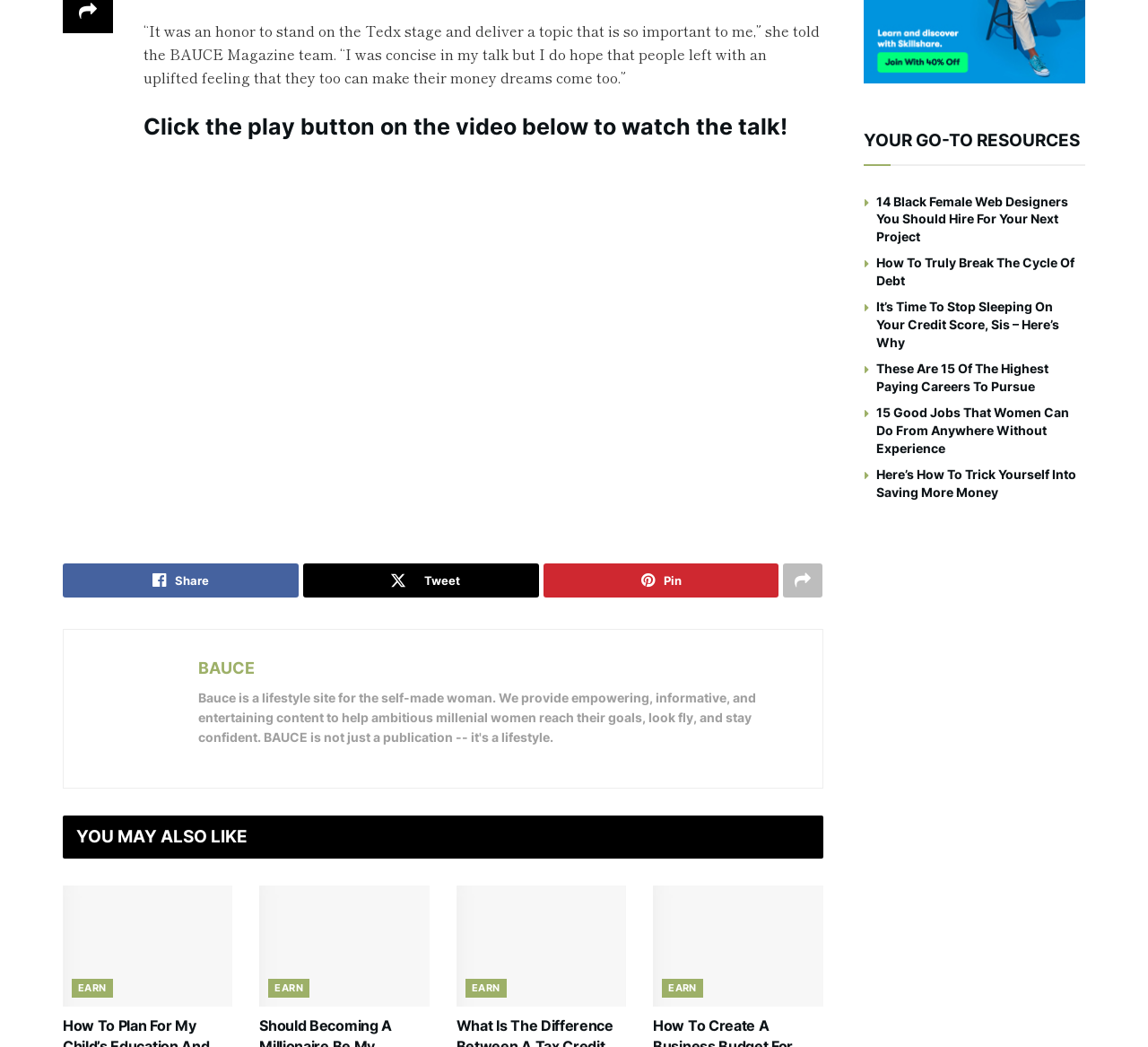What is the purpose of the social media links at the bottom of the webpage?
Use the image to answer the question with a single word or phrase.

To share the content